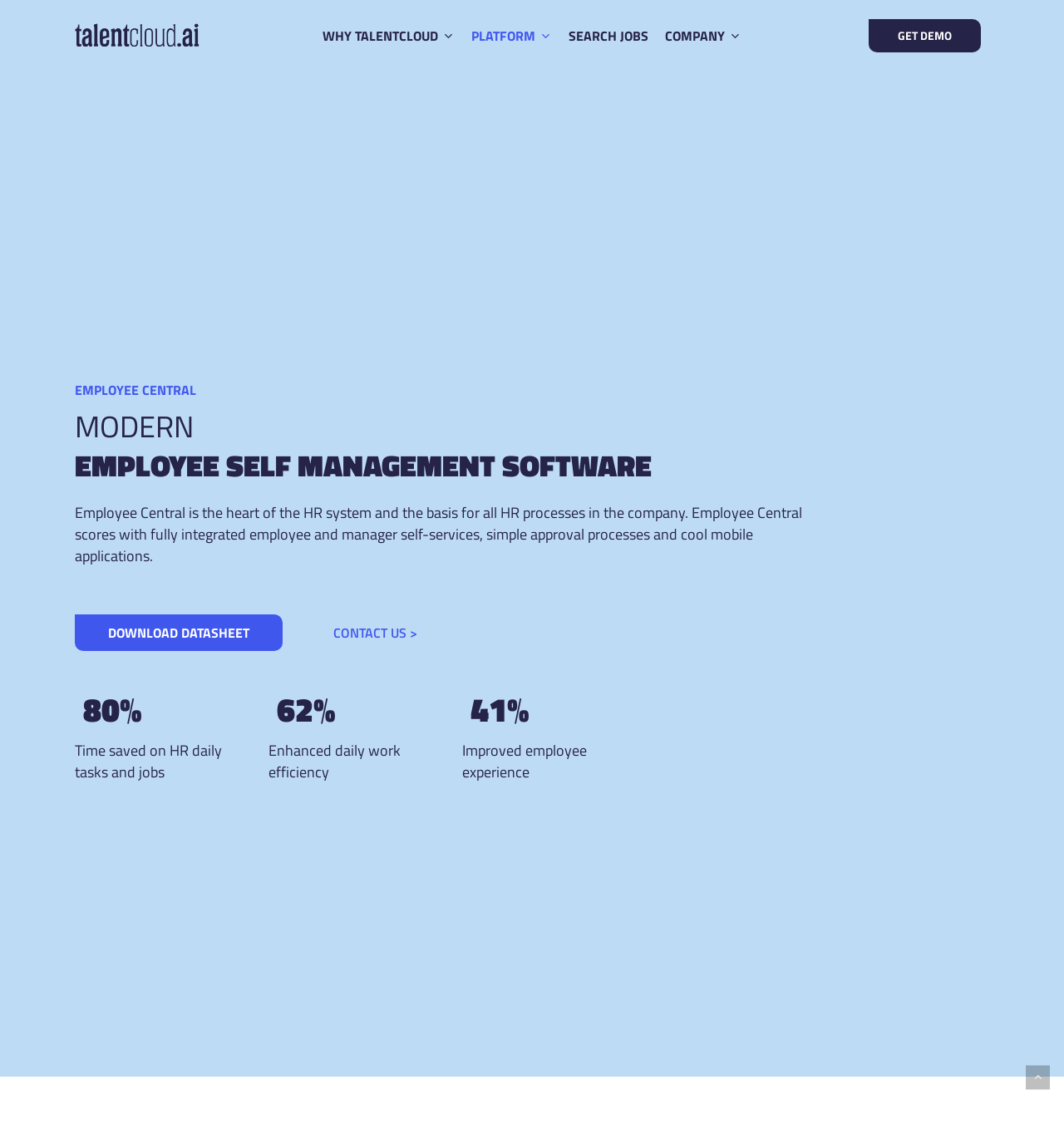Determine the bounding box for the described UI element: "CONTACT US >".

[0.313, 0.547, 0.392, 0.564]